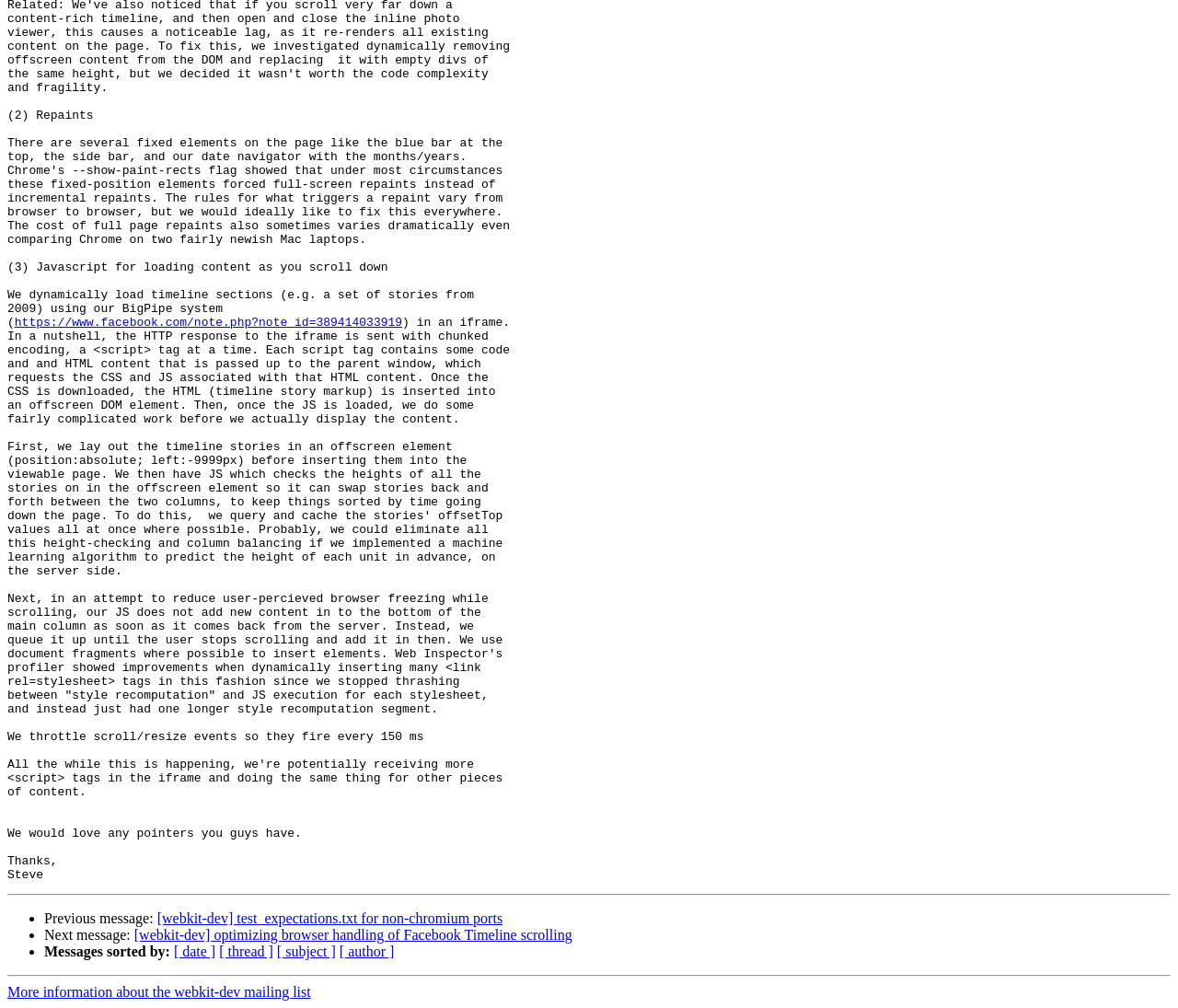Provide the bounding box for the UI element matching this description: "[ subject ]".

[0.235, 0.936, 0.285, 0.952]